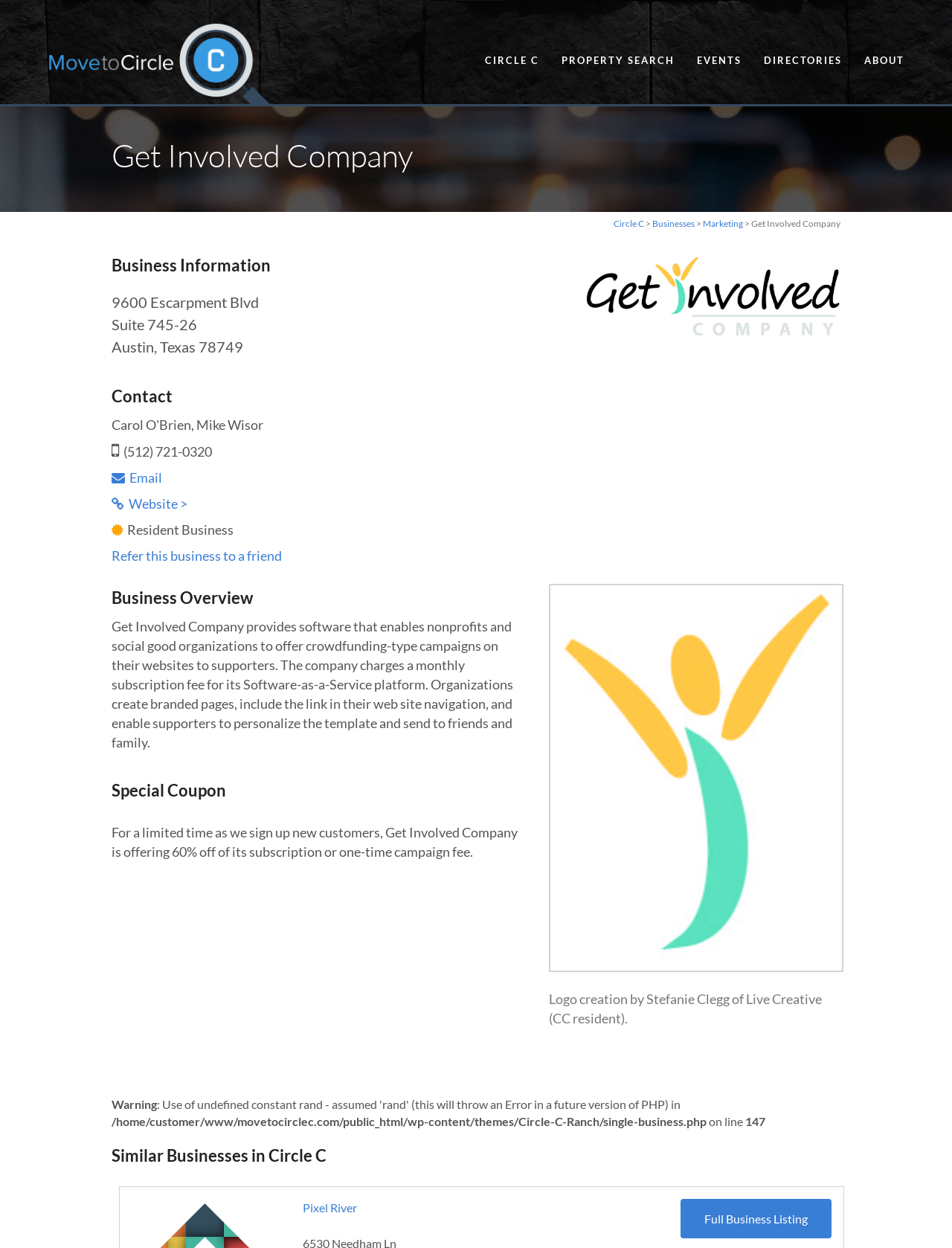Please determine the bounding box coordinates of the clickable area required to carry out the following instruction: "Visit Circle C". The coordinates must be four float numbers between 0 and 1, represented as [left, top, right, bottom].

[0.645, 0.175, 0.677, 0.184]